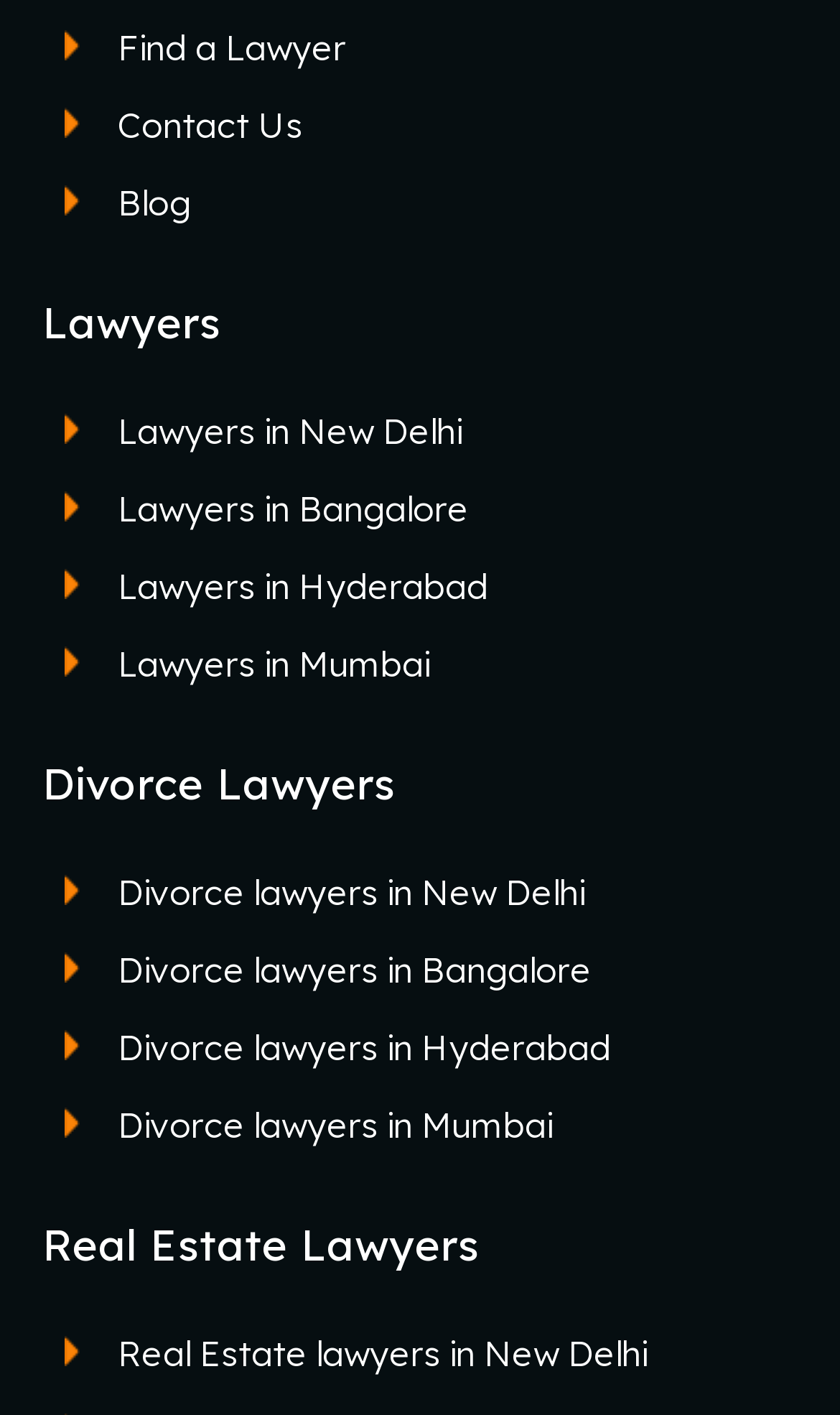Given the webpage screenshot, identify the bounding box of the UI element that matches this description: "Divorce lawyers in New Delhi".

[0.076, 0.615, 0.697, 0.646]